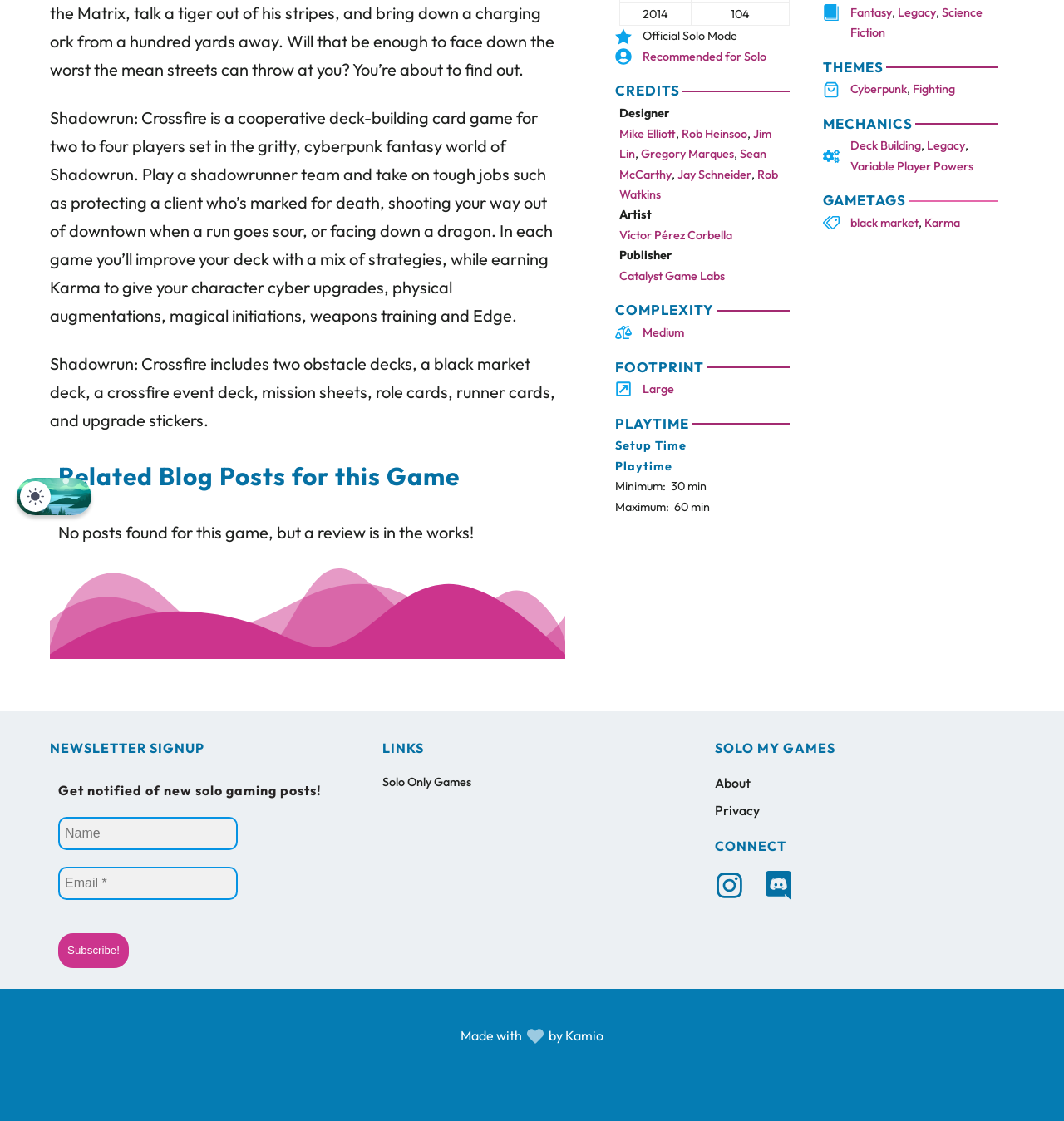Please determine the bounding box coordinates for the UI element described as: "Free Printables".

None